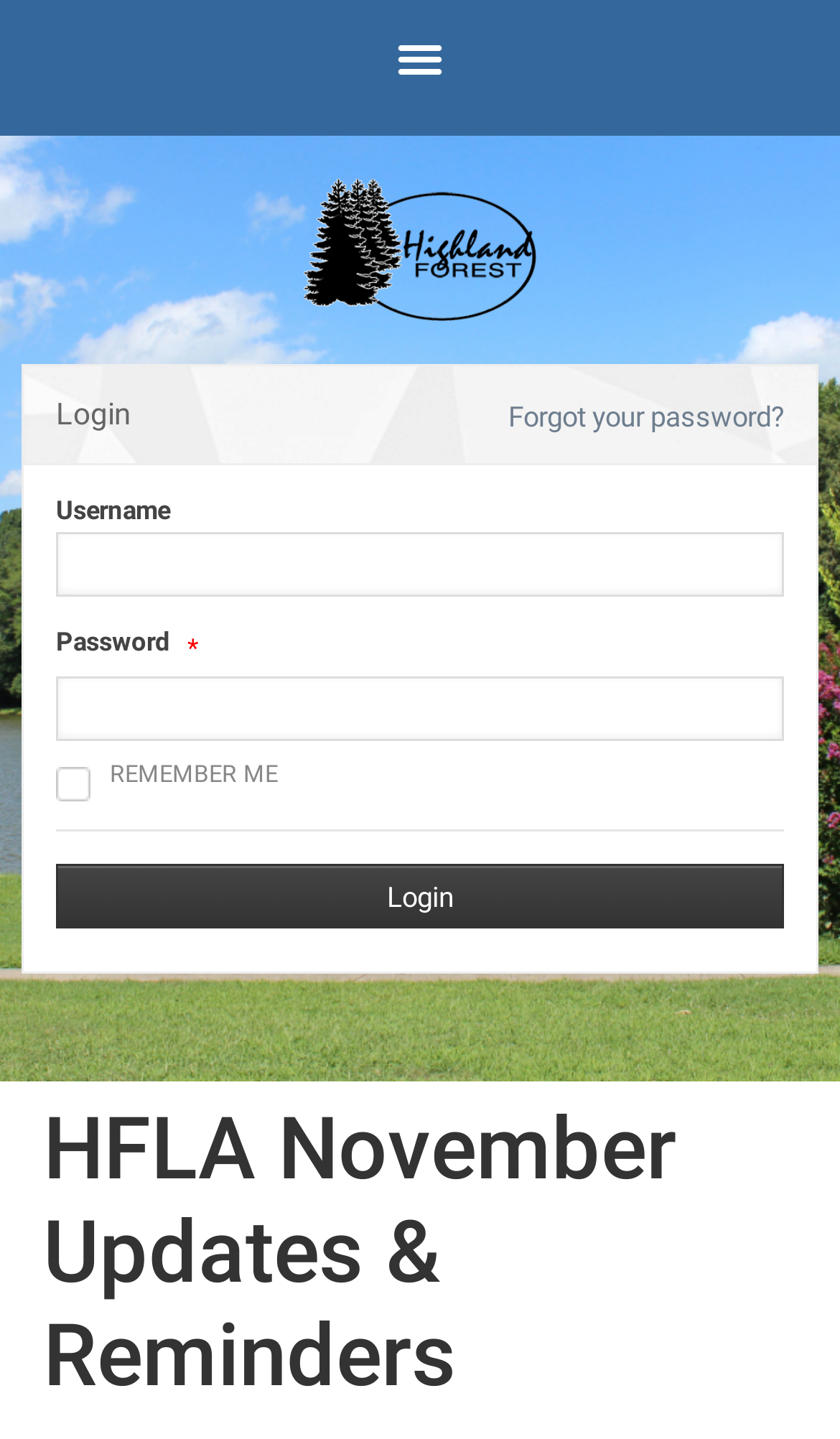Use the information in the screenshot to answer the question comprehensively: What is the label of the checkbox below the password field?

The checkbox is located below the password field and is labeled 'REMEMBER ME', suggesting that it allows users to save their login credentials for future logins.